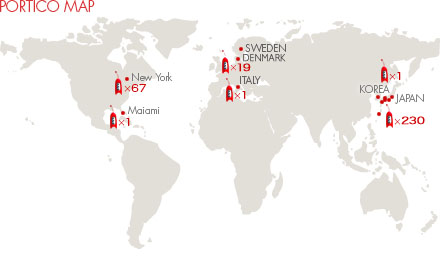Please answer the following question using a single word or phrase: 
In which country is Portico Popilyn most concentrated?

Japan